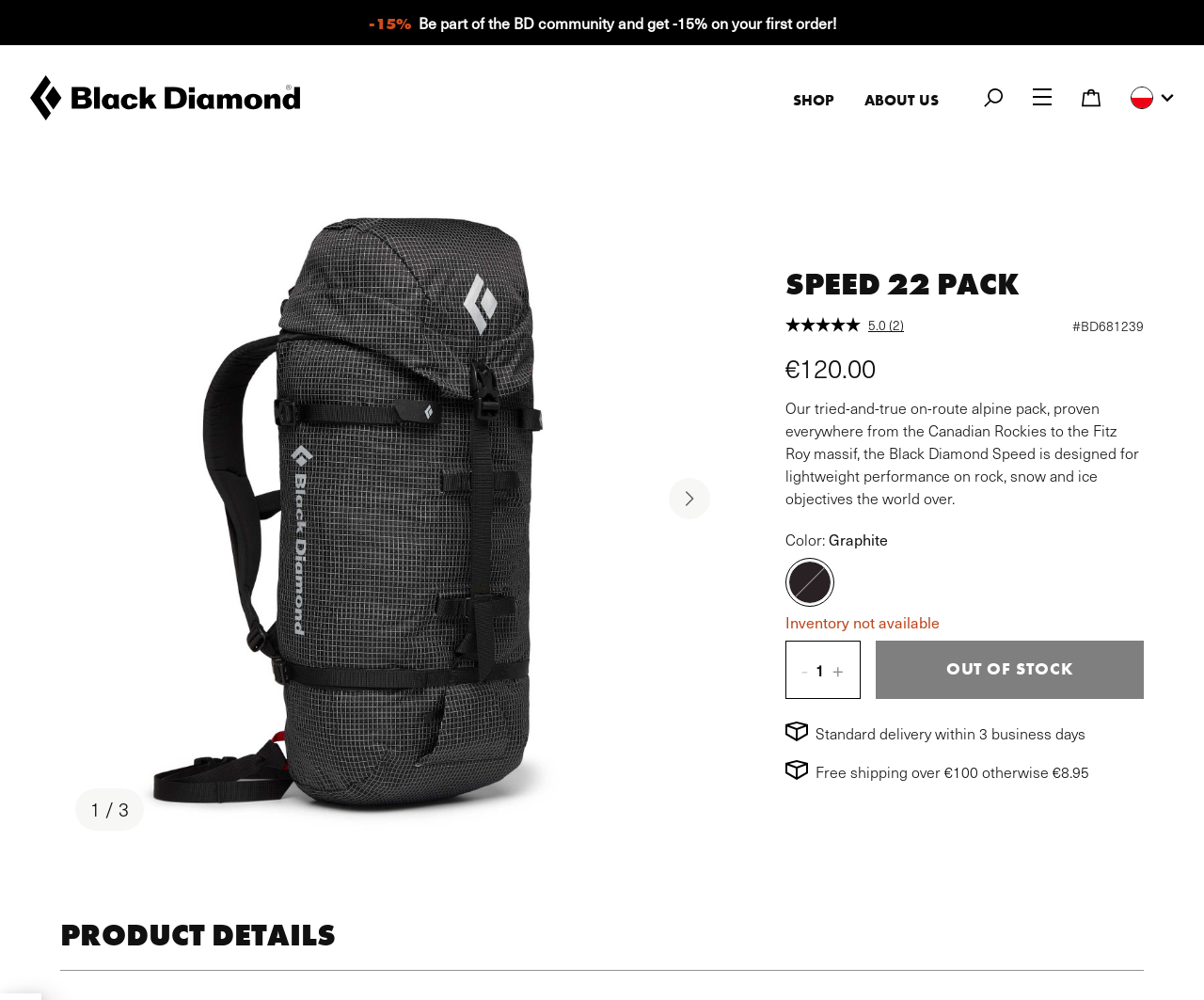Please identify the bounding box coordinates of the element I need to click to follow this instruction: "Visit the PubMed website".

None